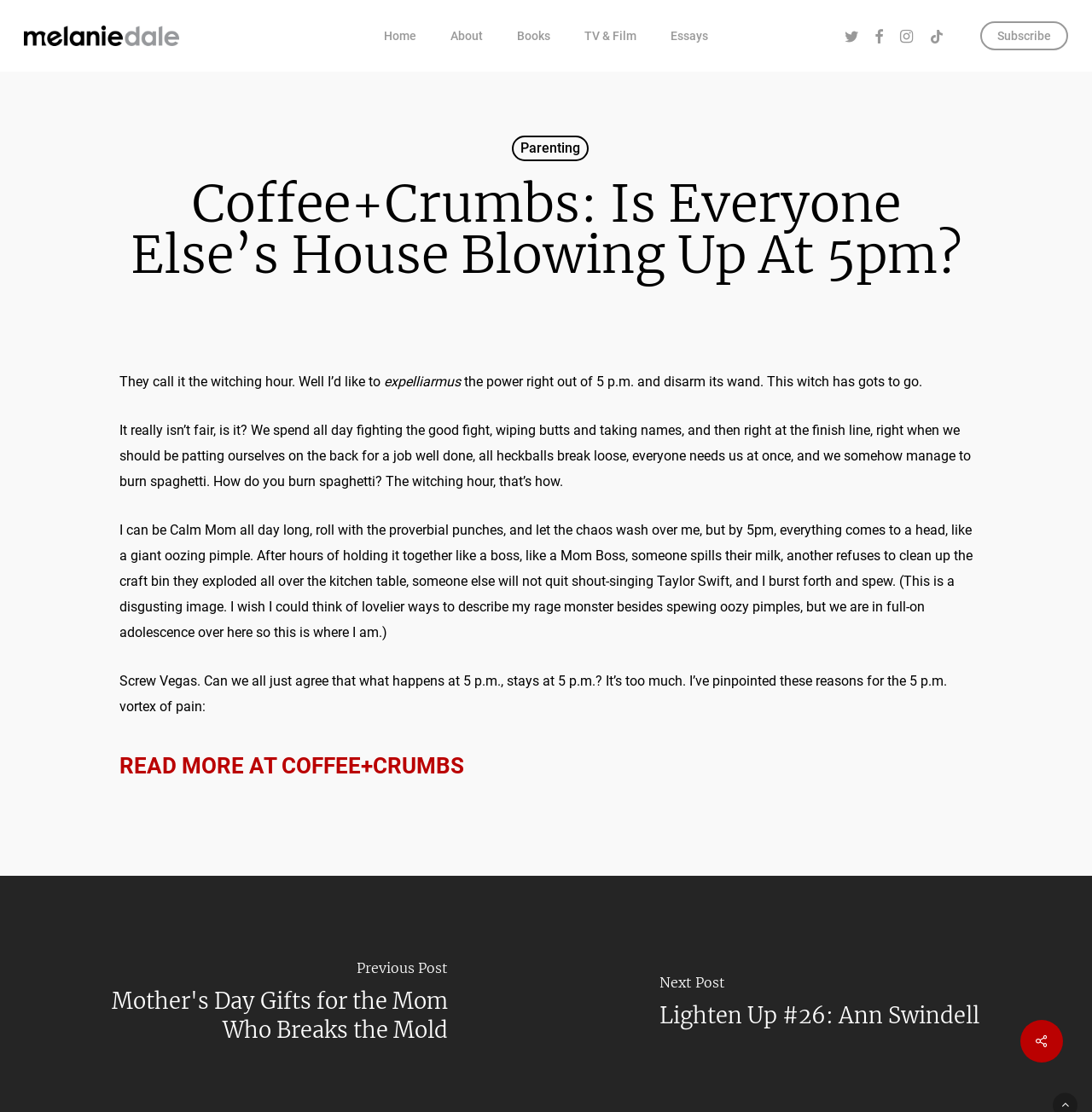Identify the bounding box coordinates for the UI element described as: "Infreakinfertility".

[0.573, 0.748, 0.741, 0.771]